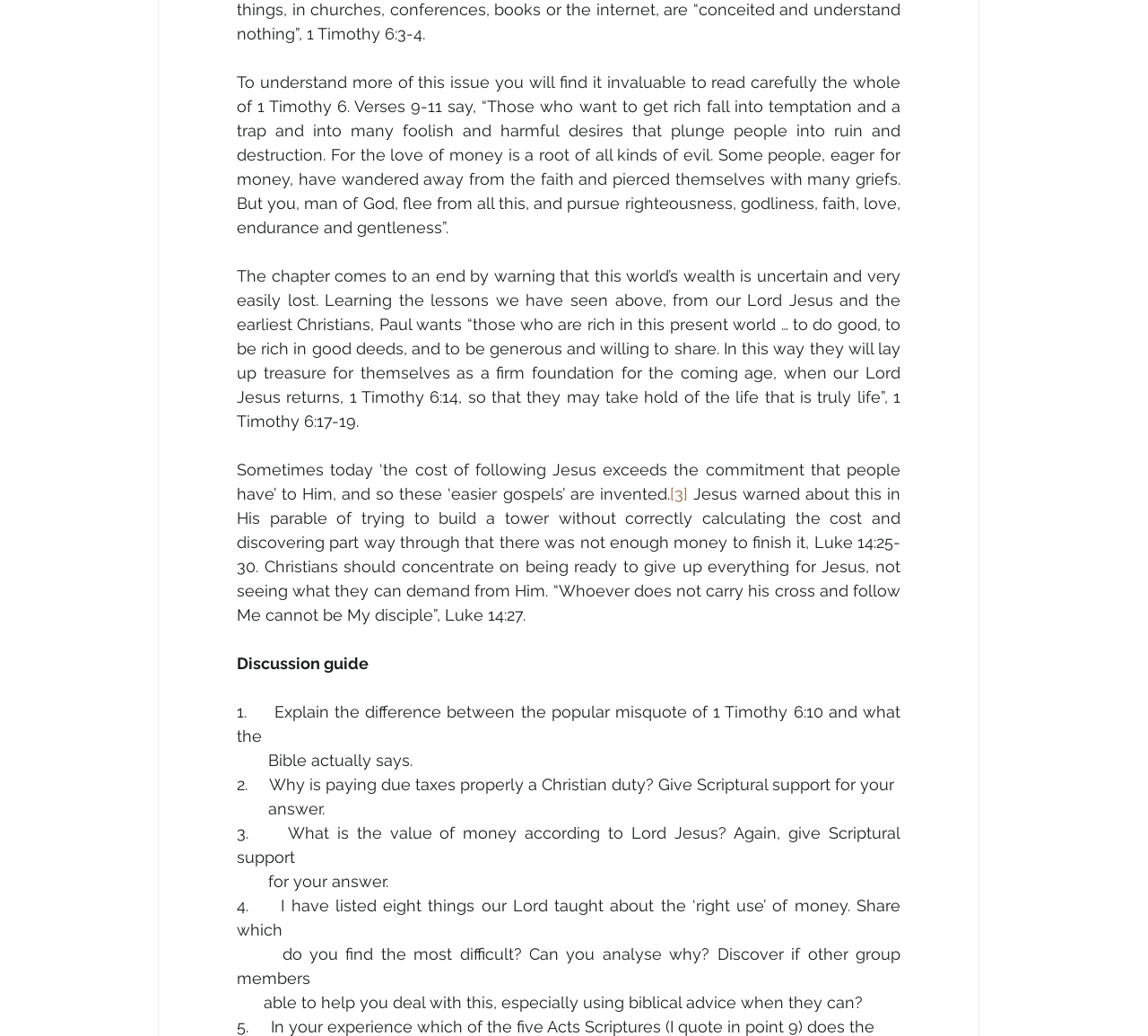Answer with a single word or phrase: 
What is the warning given in 1 Timothy 6:9-11?

The love of money is a root of all kinds of evil